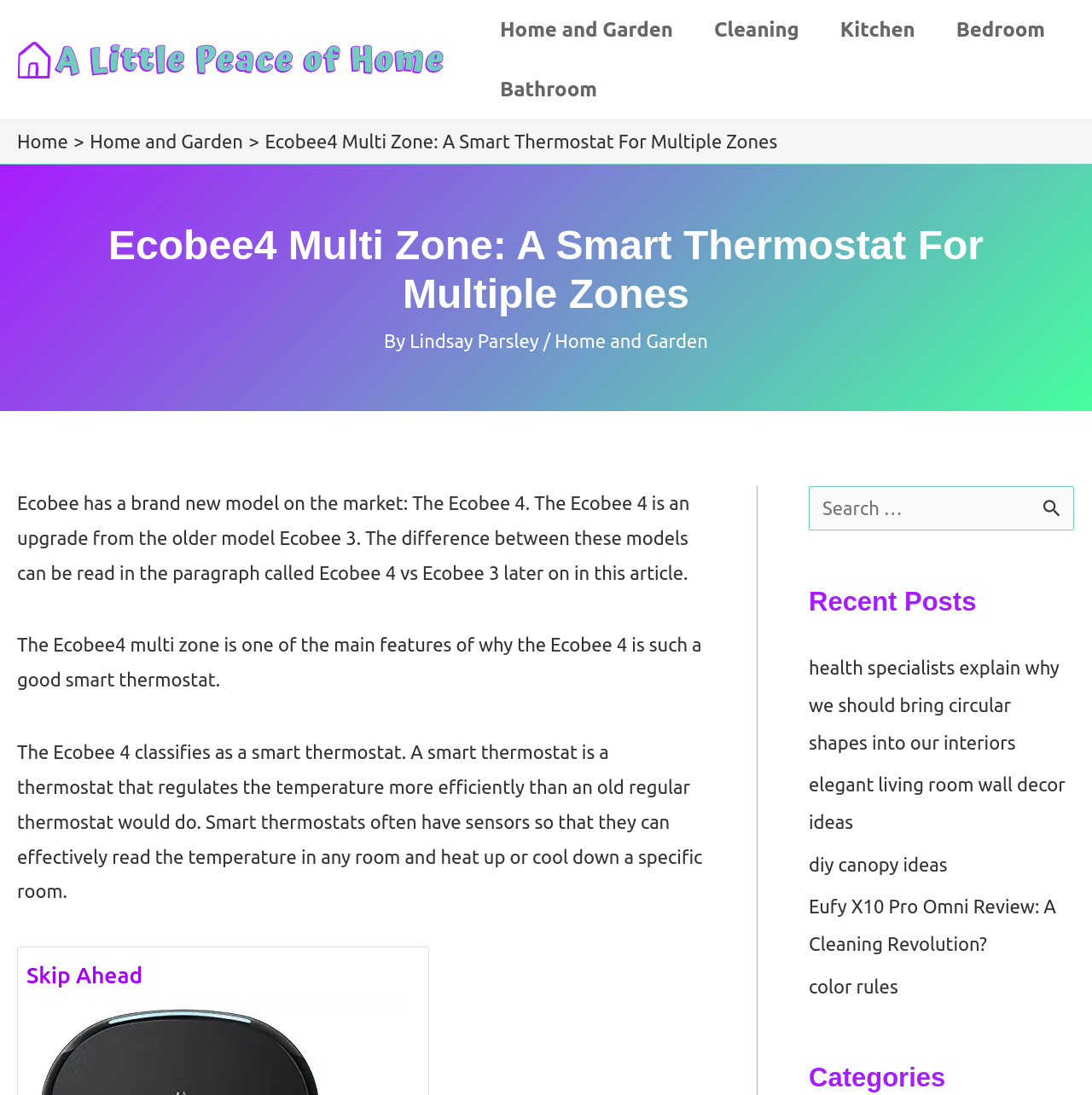What is the purpose of a smart thermostat?
Examine the image and provide an in-depth answer to the question.

I read the text 'A smart thermostat is a thermostat that regulates the temperature more efficiently than an old regular thermostat would do.' which explains the purpose of a smart thermostat.